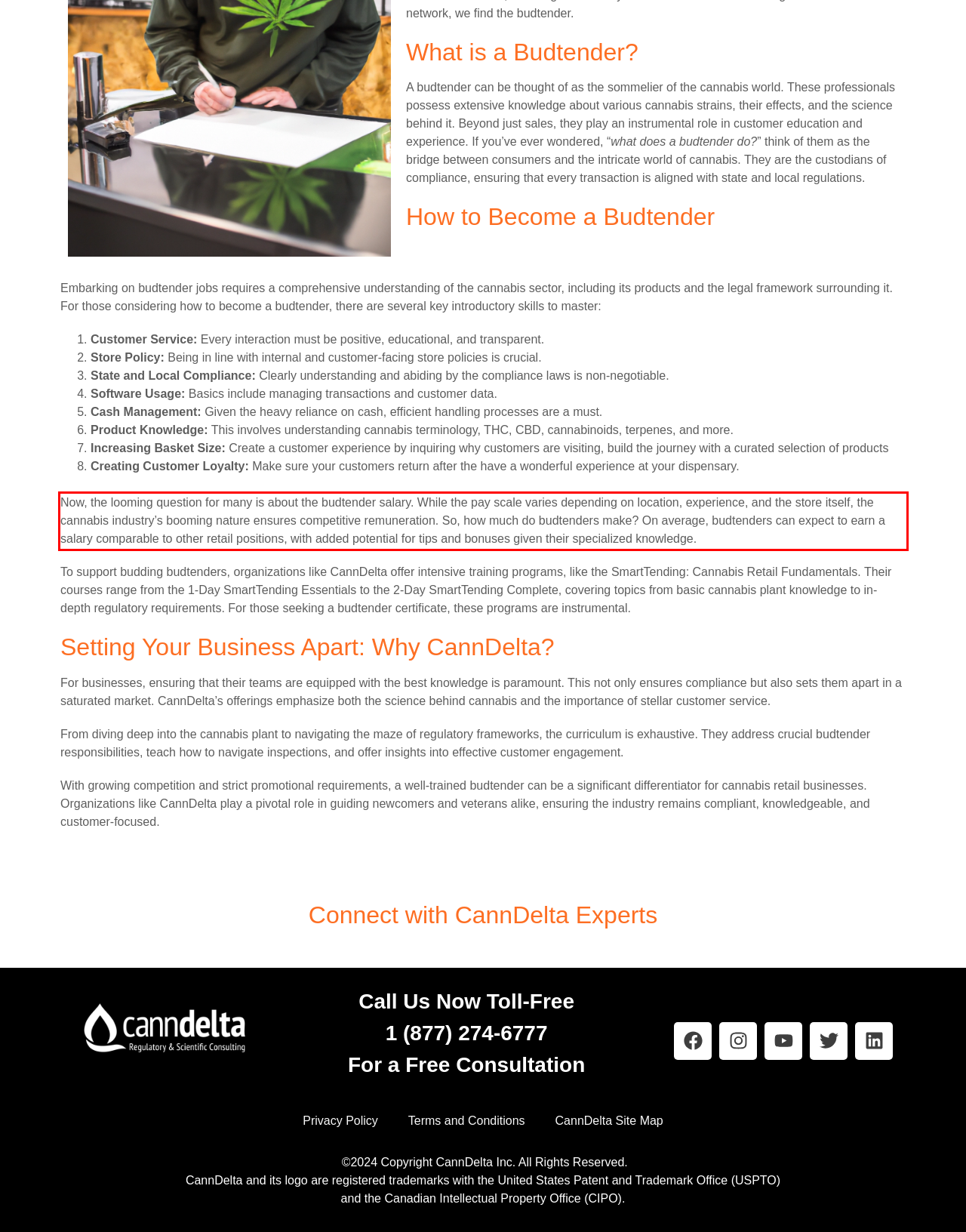Within the screenshot of the webpage, there is a red rectangle. Please recognize and generate the text content inside this red bounding box.

Now, the looming question for many is about the budtender salary. While the pay scale varies depending on location, experience, and the store itself, the cannabis industry’s booming nature ensures competitive remuneration. So, how much do budtenders make? On average, budtenders can expect to earn a salary comparable to other retail positions, with added potential for tips and bonuses given their specialized knowledge.